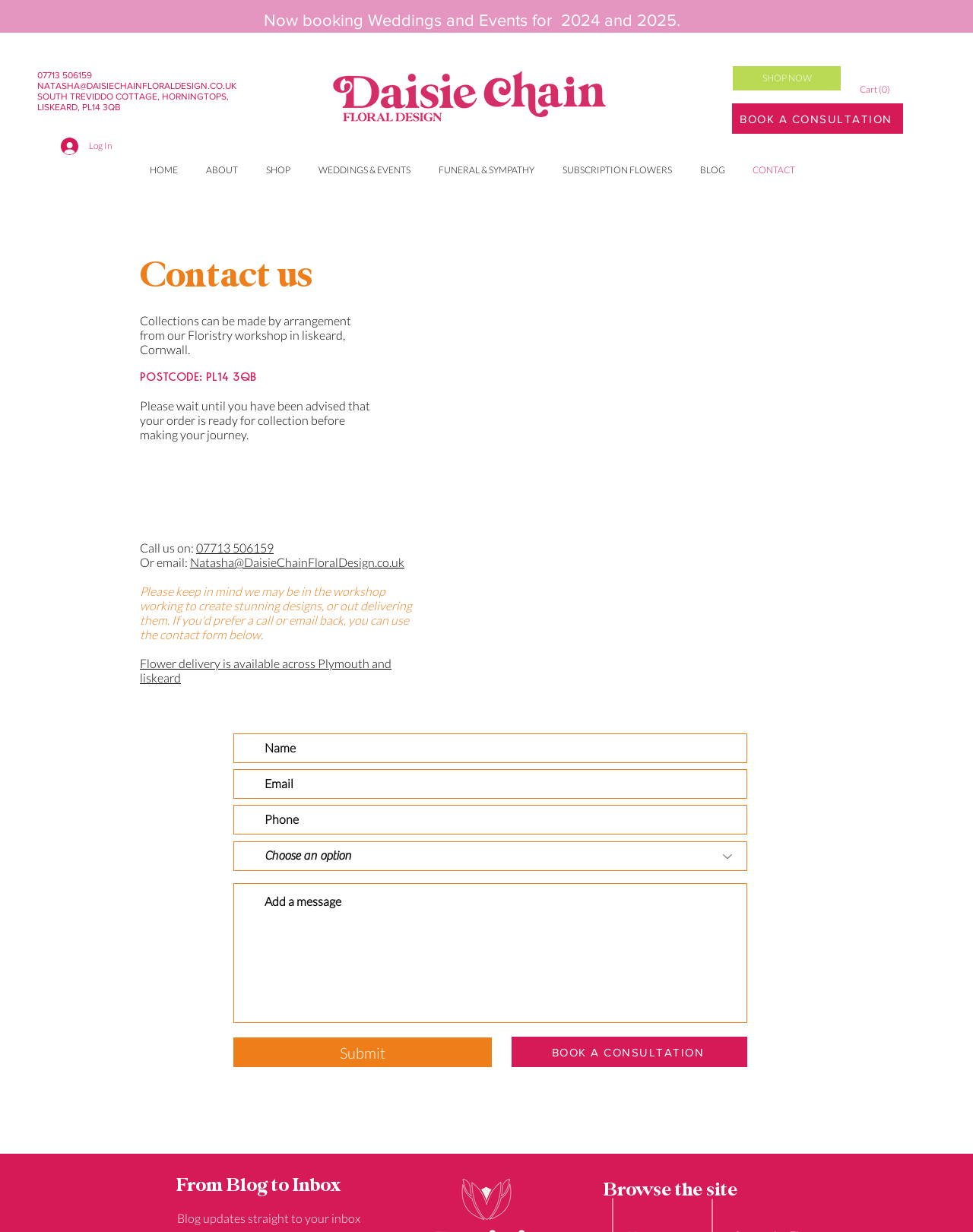Identify the bounding box coordinates for the UI element mentioned here: "SHOP NOW". Provide the coordinates as four float values between 0 and 1, i.e., [left, top, right, bottom].

[0.753, 0.054, 0.864, 0.073]